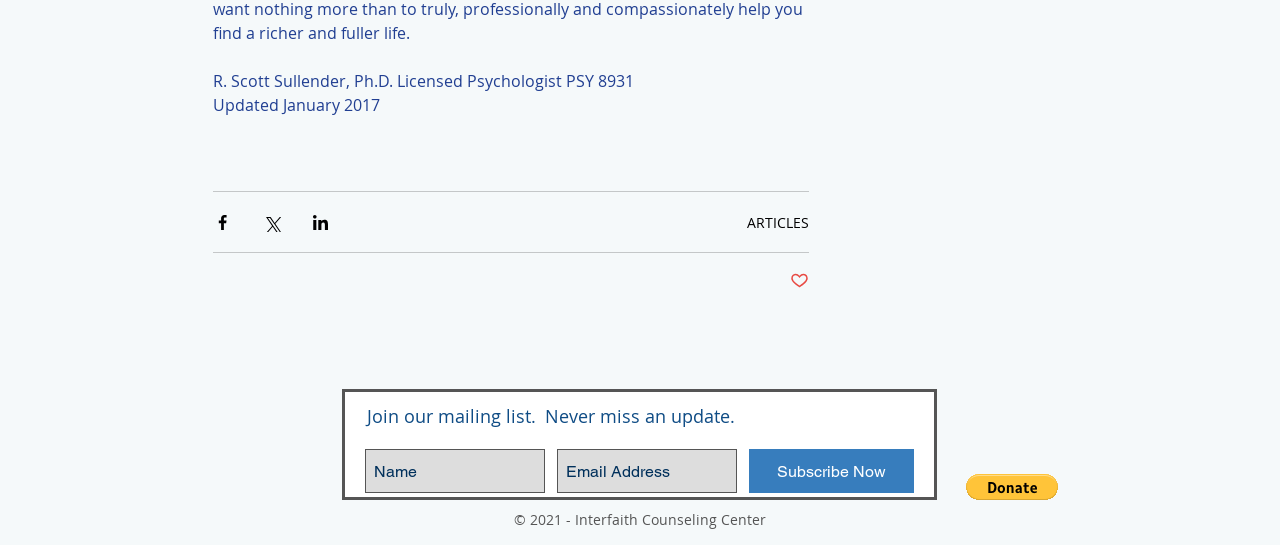Highlight the bounding box coordinates of the element you need to click to perform the following instruction: "Subscribe Now."

[0.585, 0.824, 0.714, 0.905]